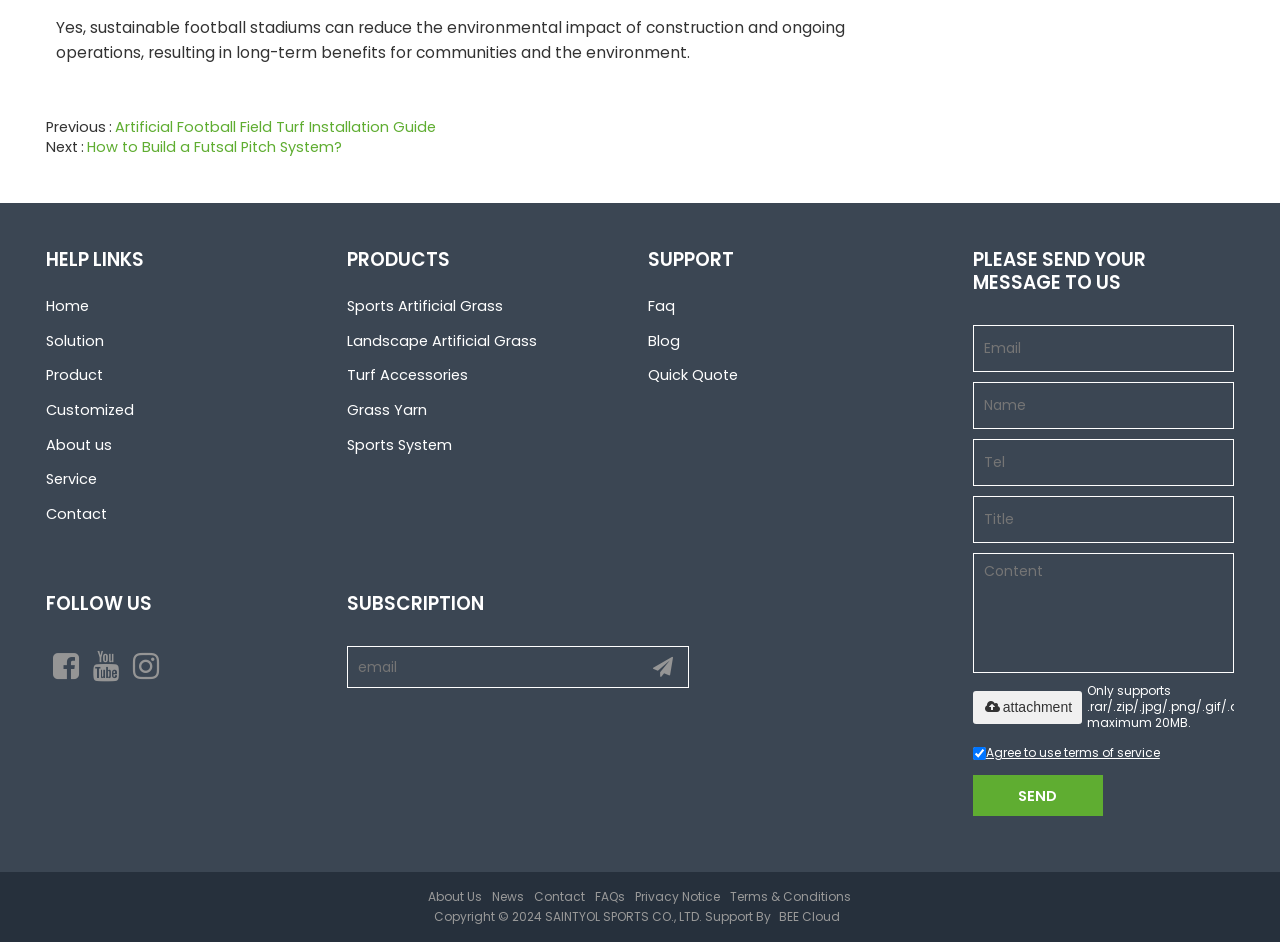Determine the bounding box coordinates for the element that should be clicked to follow this instruction: "Click on the 'SEND' button". The coordinates should be given as four float numbers between 0 and 1, in the format [left, top, right, bottom].

[0.76, 0.823, 0.862, 0.866]